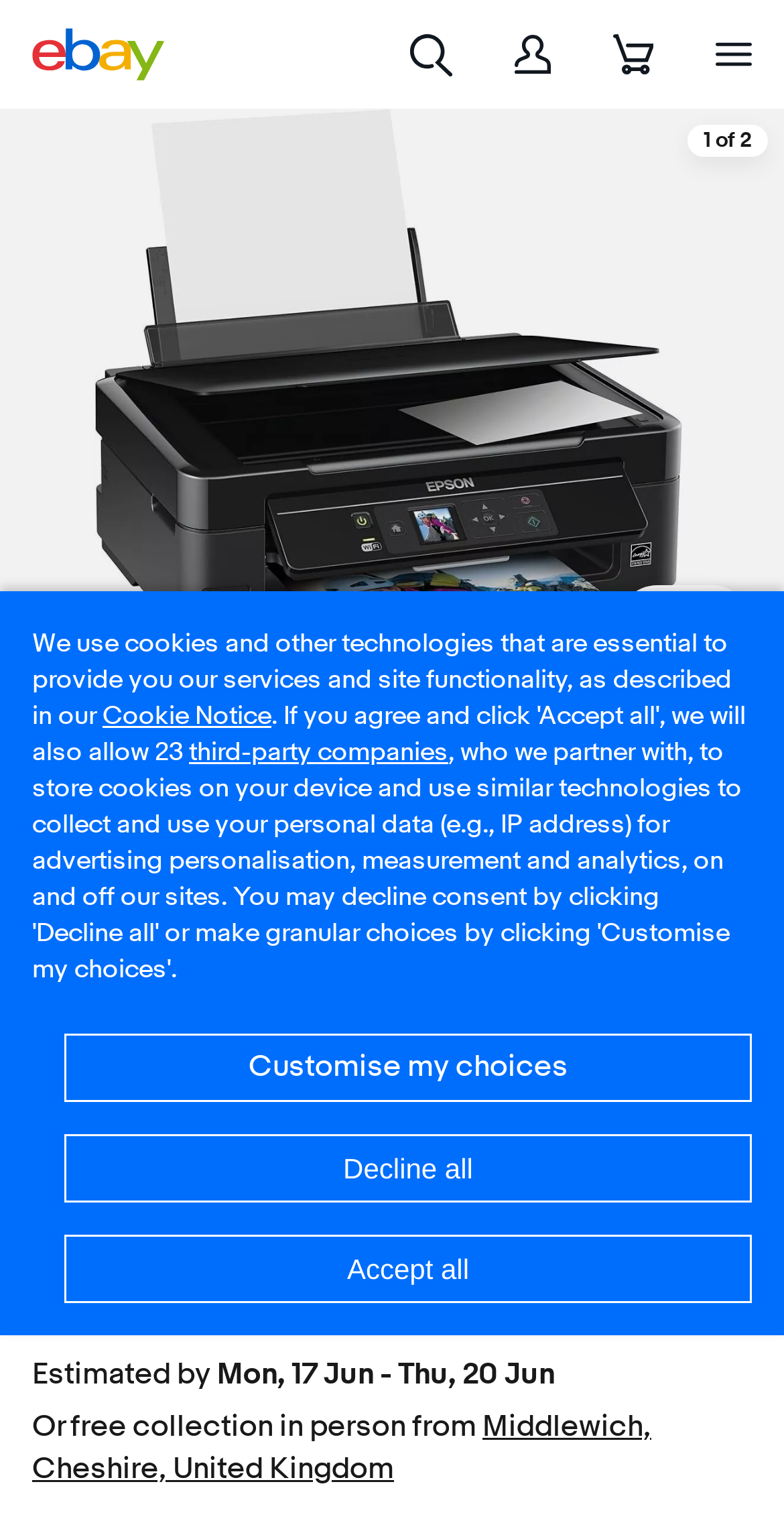Identify the coordinates of the bounding box for the element that must be clicked to accomplish the instruction: "Search eBay".

[0.487, 0.004, 0.615, 0.067]